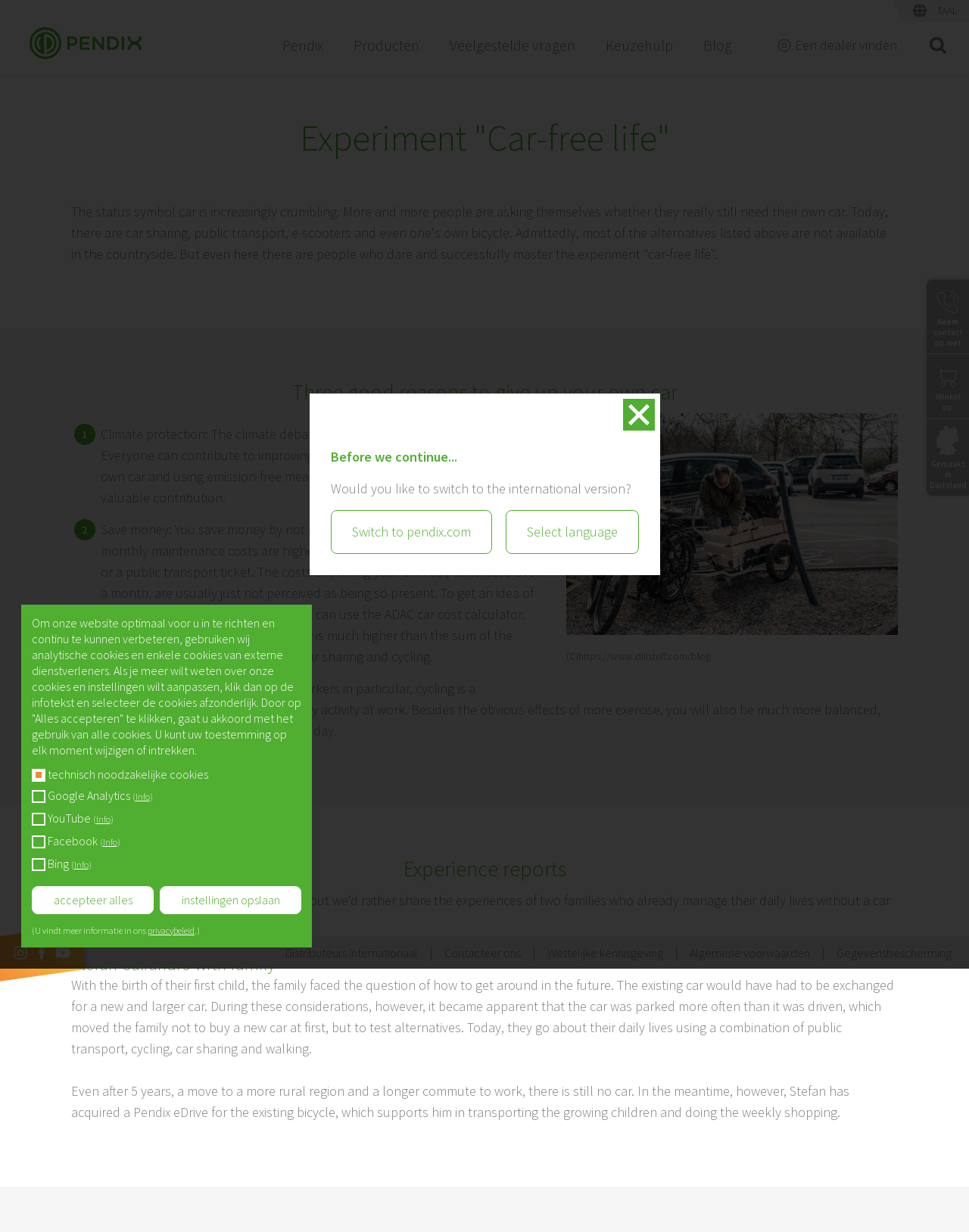Bounding box coordinates are specified in the format (top-left x, top-left y, bottom-right x, bottom-right y). All values are floating point numbers bounded between 0 and 1. Please provide the bounding box coordinate of the region this sentence describes: Switch to pendix.com

[0.341, 0.414, 0.507, 0.45]